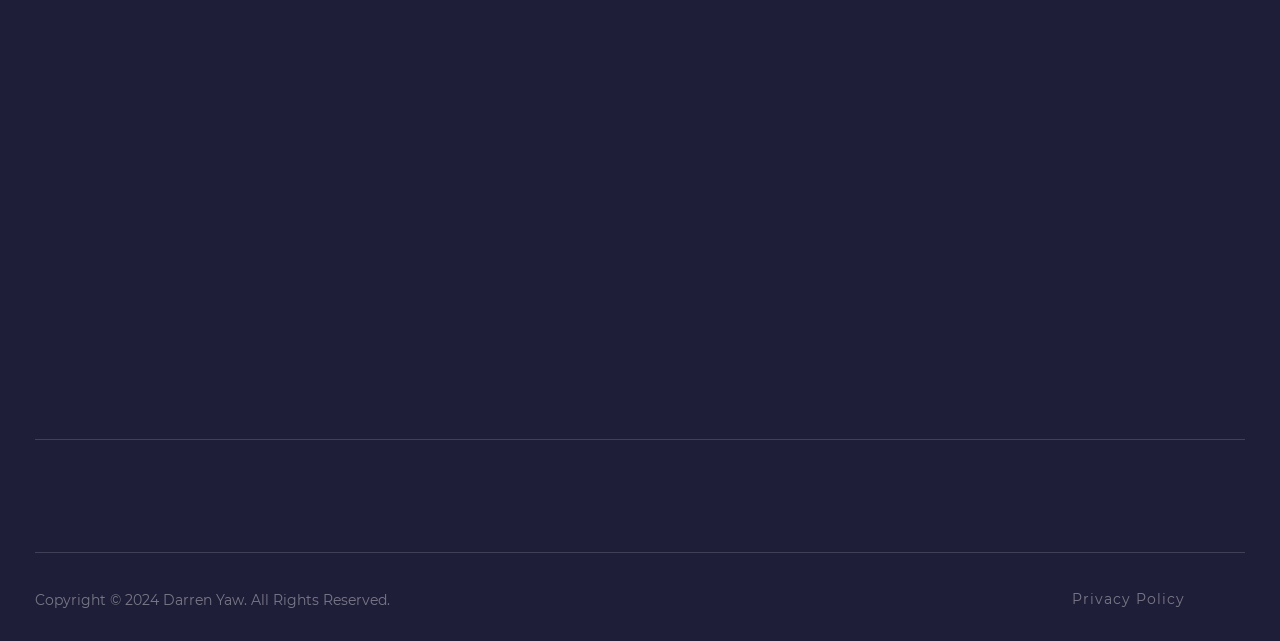What is the last link on the bottom navigation bar?
Please provide a single word or phrase in response based on the screenshot.

CONTACT